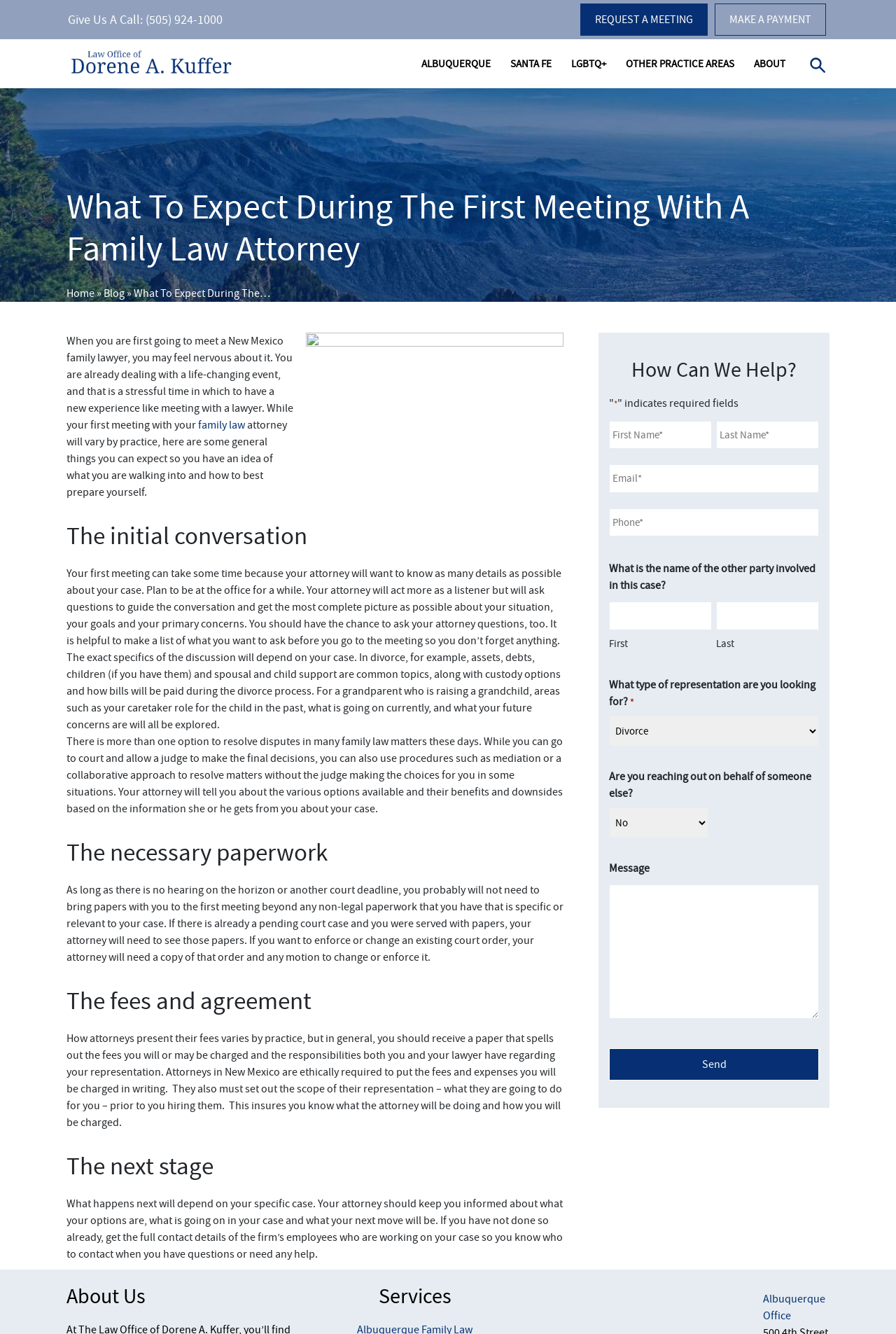Please find the bounding box coordinates of the element that must be clicked to perform the given instruction: "Search for something". The coordinates should be four float numbers from 0 to 1, i.e., [left, top, right, bottom].

[0.234, 0.037, 0.42, 0.064]